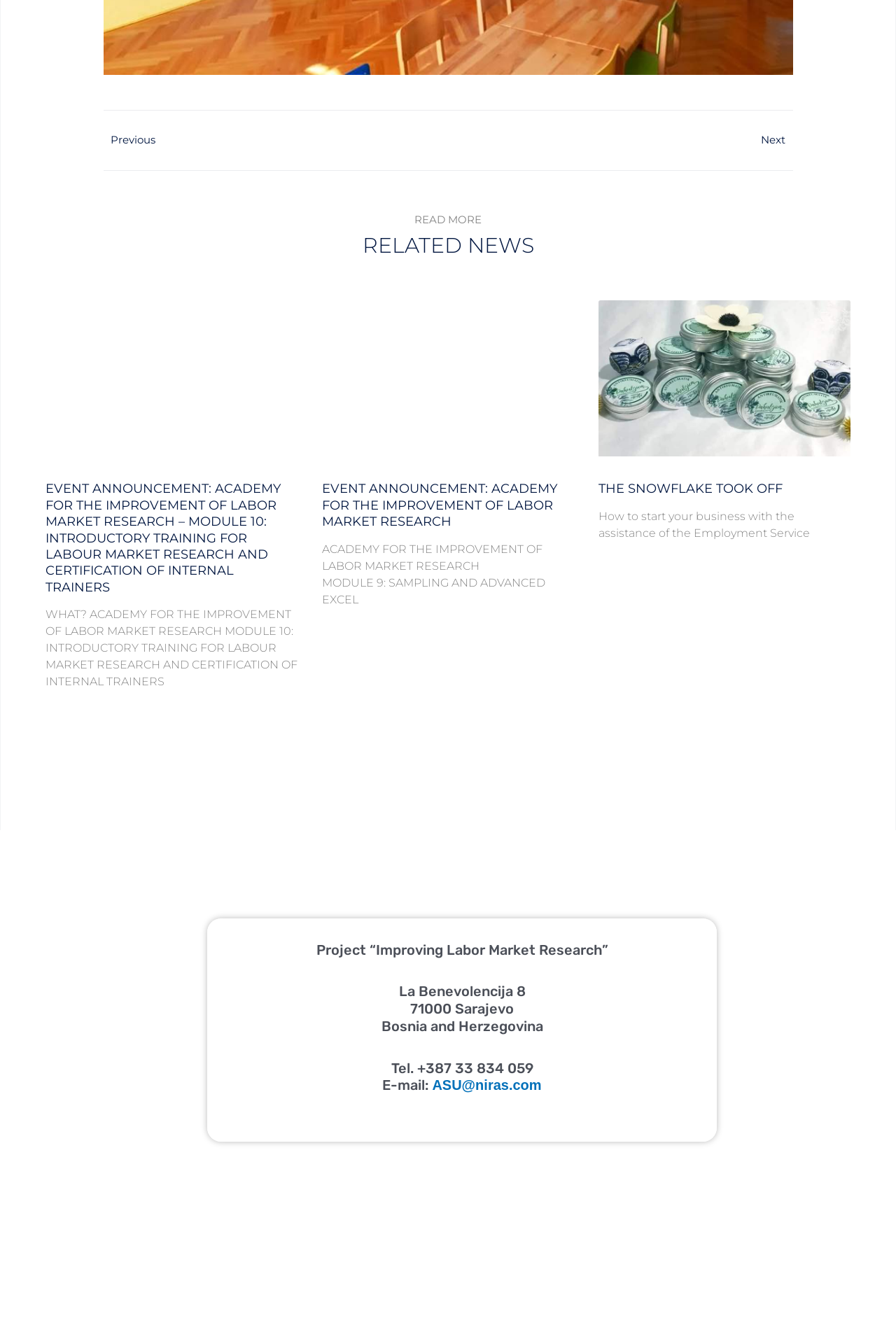What is the address of the organization?
Please respond to the question with as much detail as possible.

I found the address of the organization by looking at the static text elements at the bottom of the webpage. The address is composed of three static text elements: 'La Benevolencija 8', '71000 Sarajevo', and 'Bosnia and Herzegovina'. Therefore, the full address is 'La Benevolencija 8, 71000 Sarajevo'.